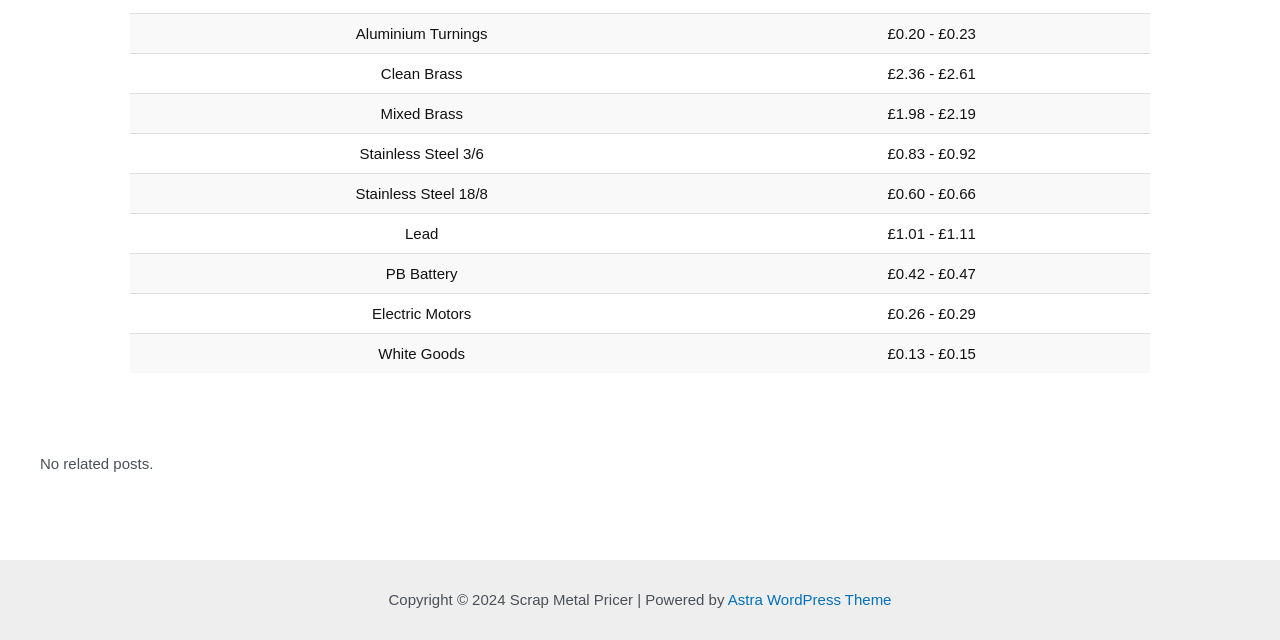How many types of scrap metal are listed?
Provide a detailed and well-explained answer to the question.

I counted the number of rows in the grid, each representing a type of scrap metal, and found 8 rows.